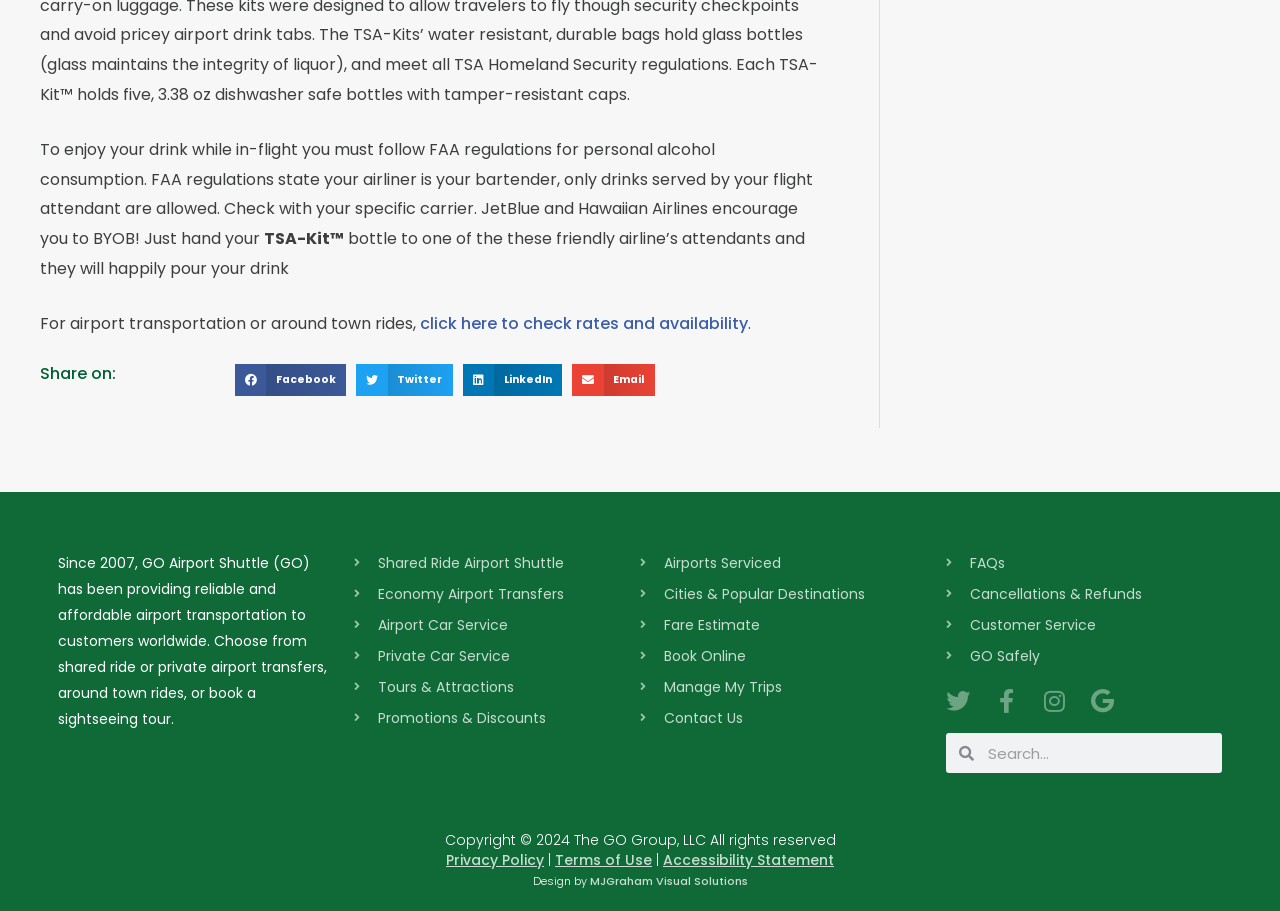Who designed the website for GO Airport Shuttle?
Please analyze the image and answer the question with as much detail as possible.

The webpage has a footer section that mentions 'Design by MJGraham Visual Solutions', indicating that this company designed the website for GO Airport Shuttle.